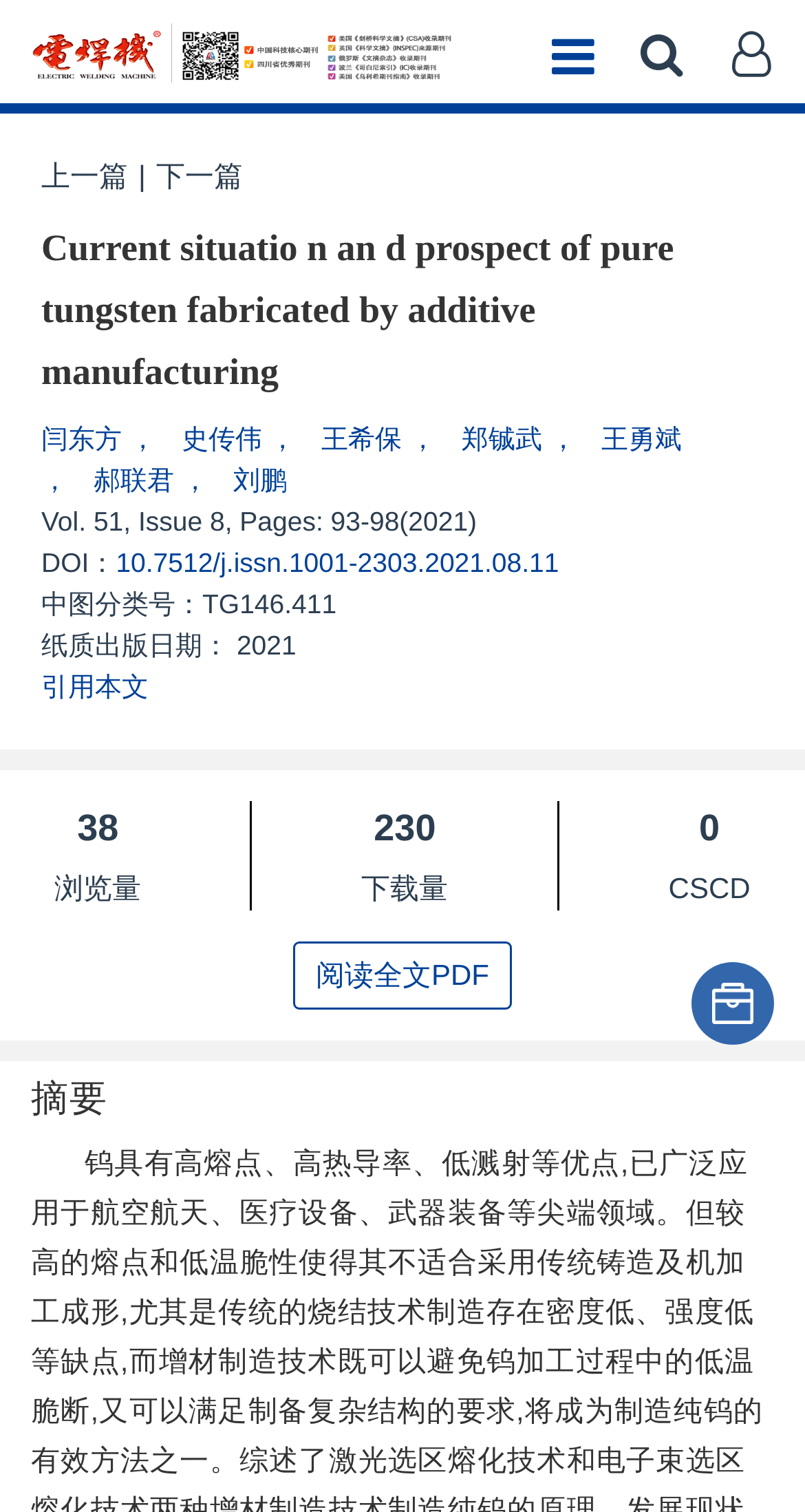What is the volume and issue number of the article?
Carefully analyze the image and provide a detailed answer to the question.

I found the volume and issue number of the article by looking at the static text element that says 'Vol. 51, Issue 8, Pages: 93-98(2021)'.